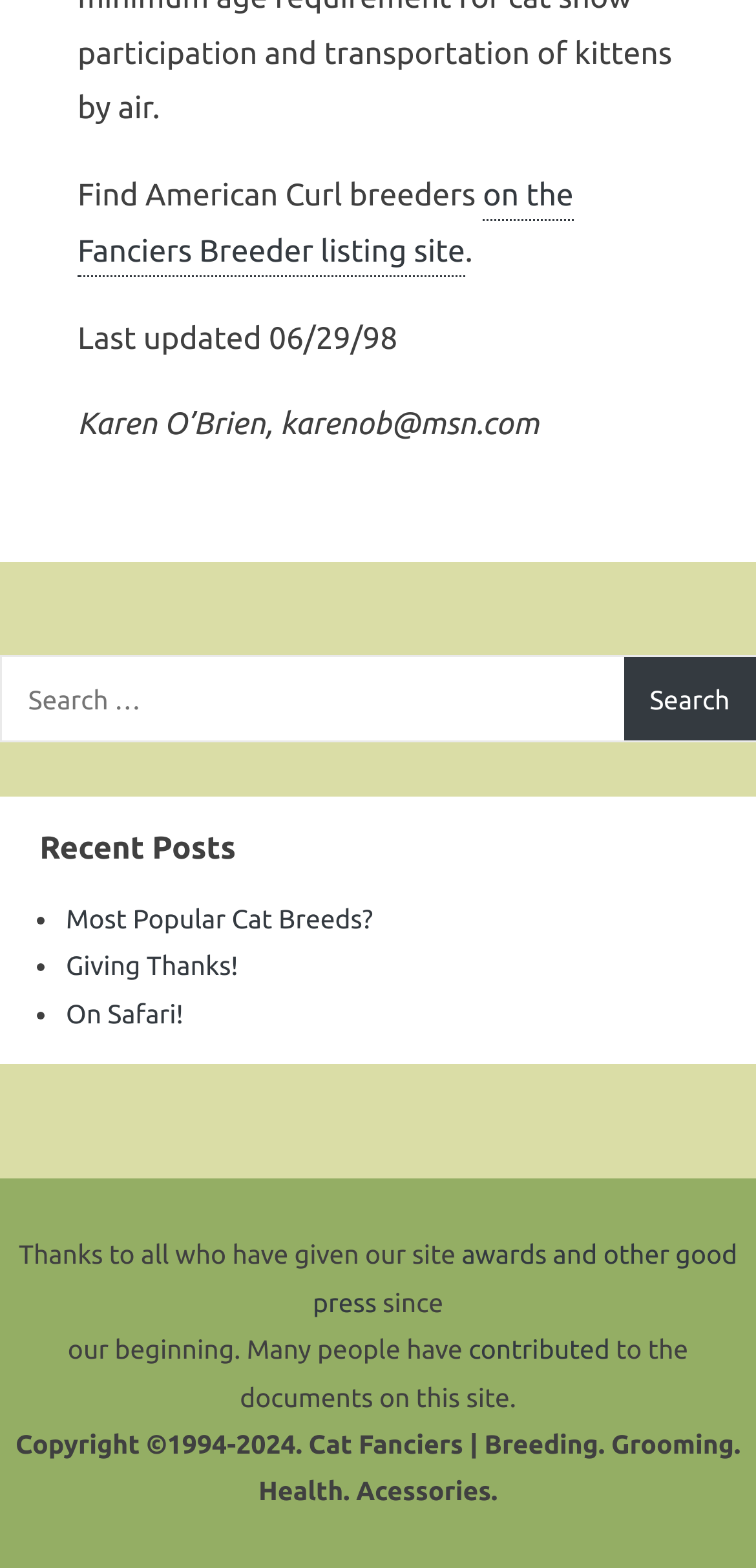What is the copyright year range of the webpage?
Based on the visual details in the image, please answer the question thoroughly.

The webpage has a static text element at the bottom that mentions 'Copyright ©1994-2024', indicating that the copyright year range is from 1994 to 2024.